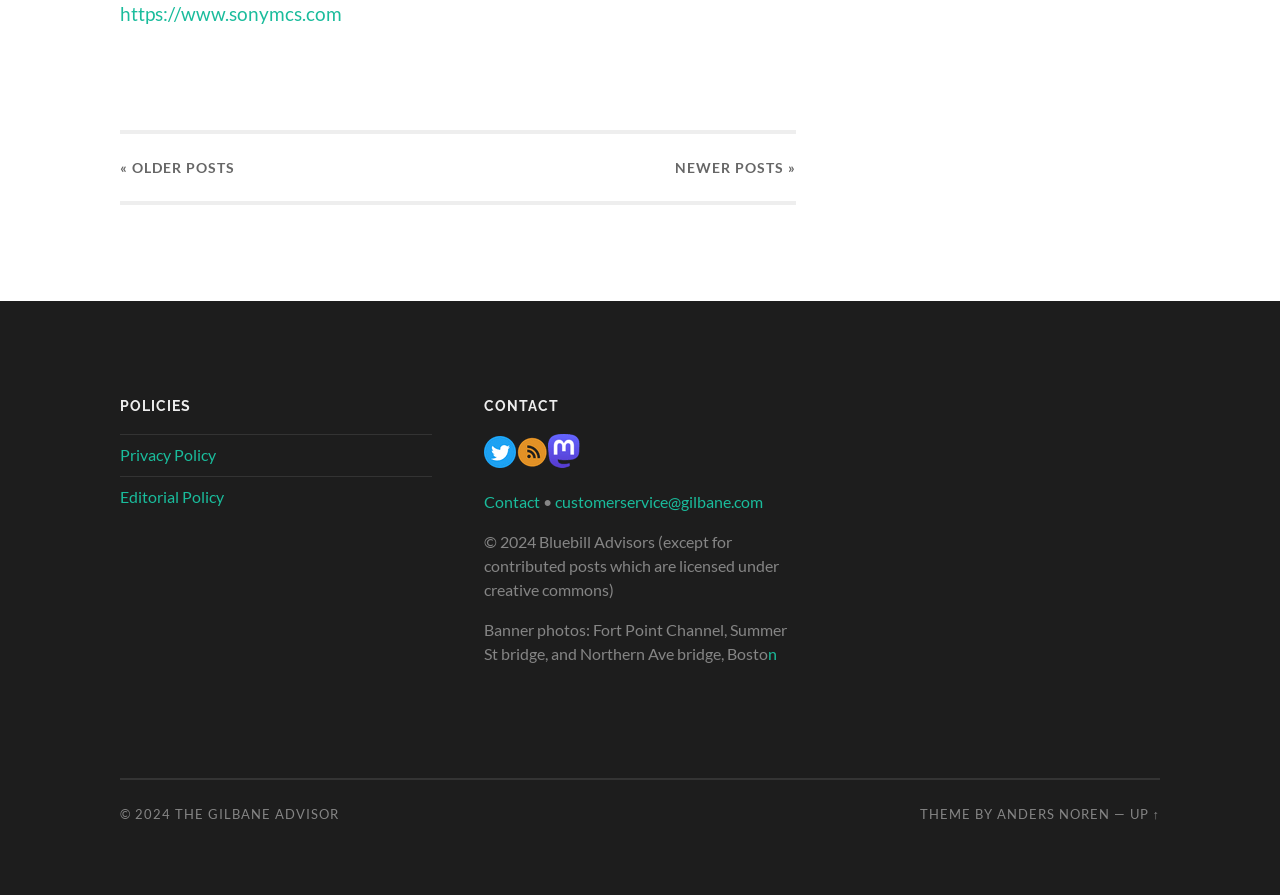Please identify the bounding box coordinates of the area I need to click to accomplish the following instruction: "read the privacy policy".

[0.094, 0.497, 0.169, 0.518]